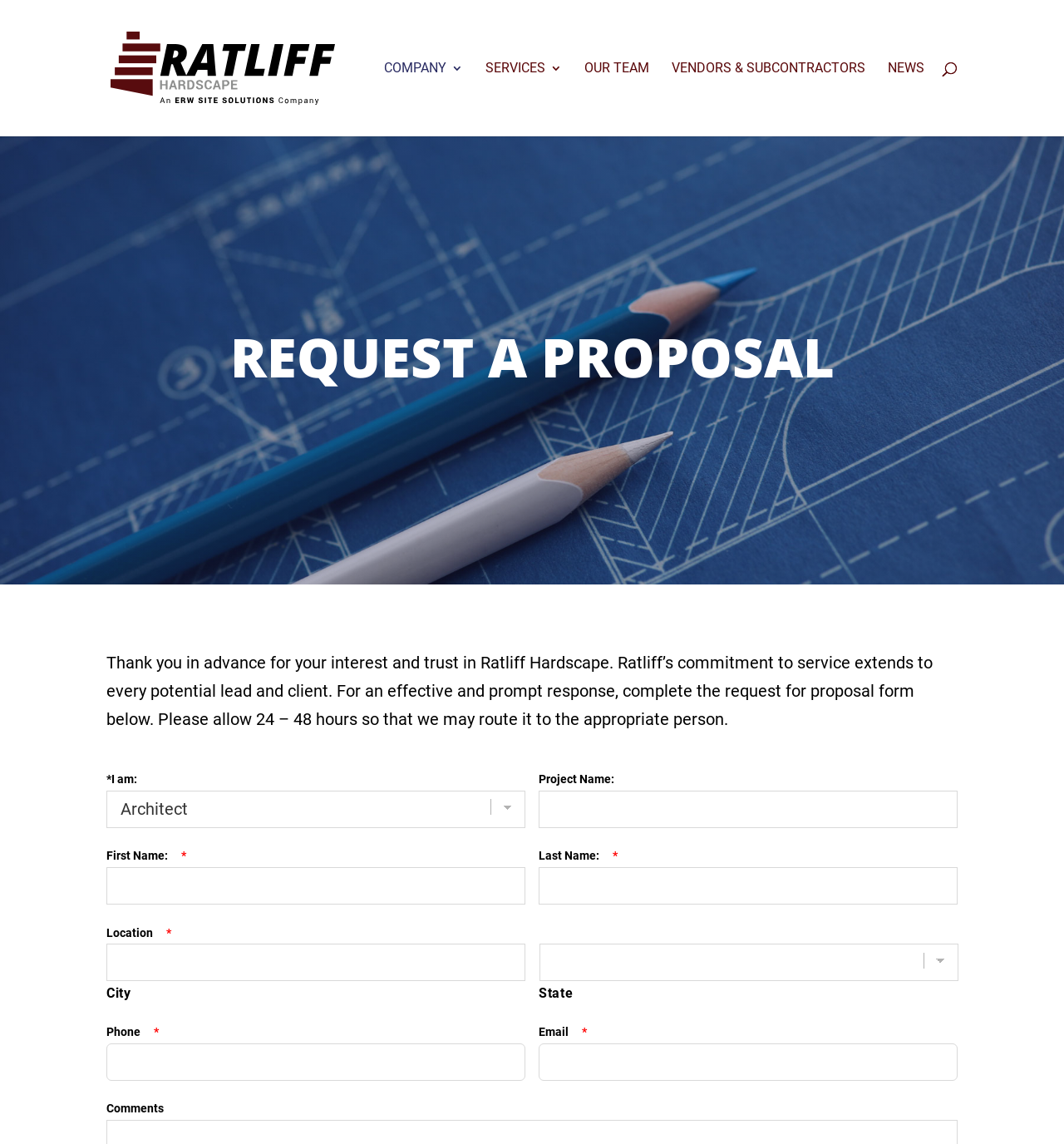Can you provide the bounding box coordinates for the element that should be clicked to implement the instruction: "Enter your email"?

[0.506, 0.912, 0.9, 0.945]